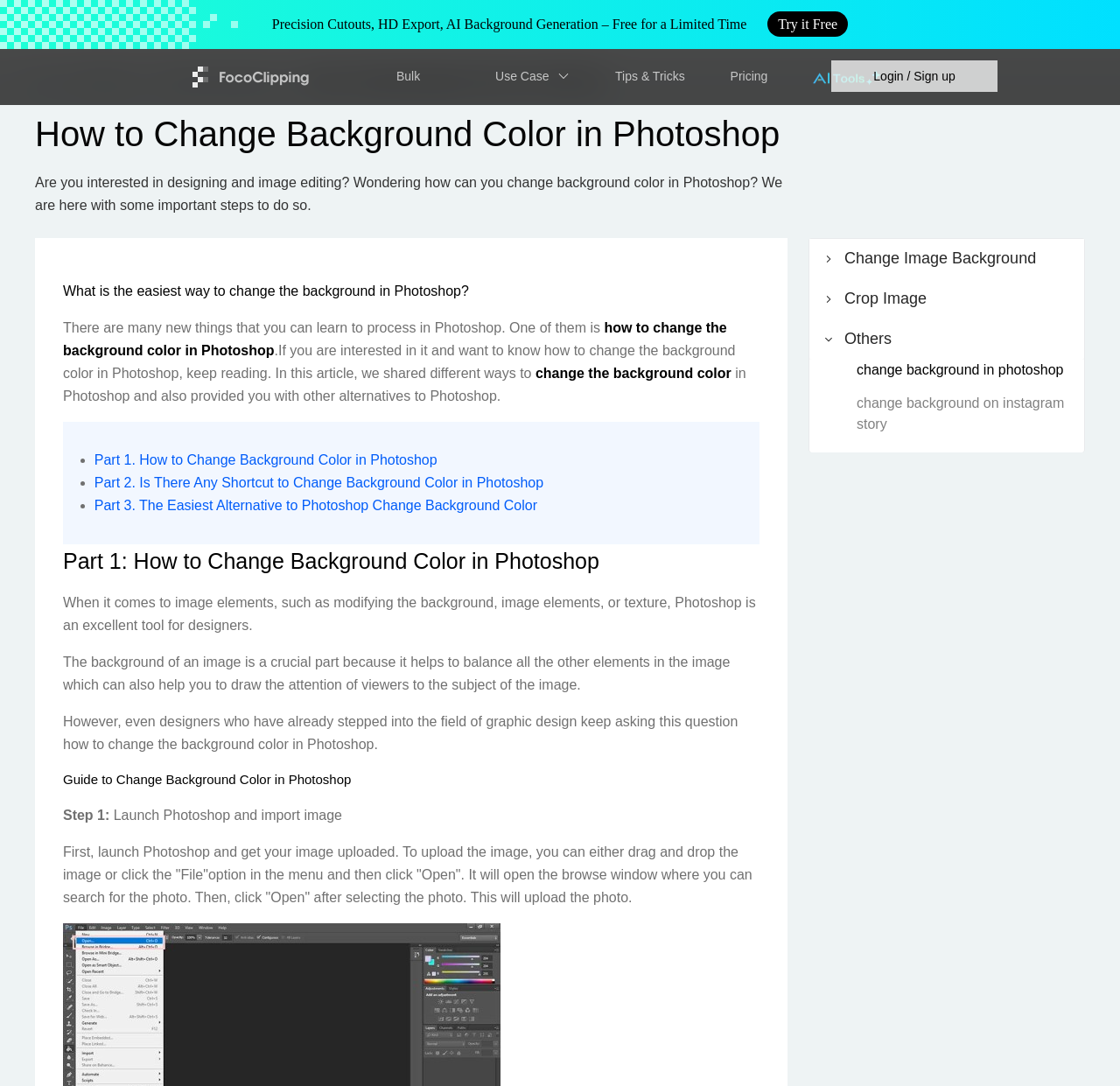Elaborate on the webpage's design and content in a detailed caption.

The webpage is about designing and image editing, specifically focusing on how to change the background color in Photoshop. At the top, there is a navigation bar with several links, including "Precision Cutouts, HD Export, AI Background Generation", "logo", "Bulk", "Use Case", "Tips & Tricks", "Pricing", and "insmind star icon". Below the navigation bar, there is a heading that reads "How to Change Background Color in Photoshop" followed by a brief introduction to the topic.

The main content of the webpage is divided into three parts. The first part is an introduction to changing the background color in Photoshop, explaining its importance in image editing. The second part is a step-by-step guide on how to change the background color in Photoshop, with detailed instructions and explanations. The third part appears to be a list of alternative methods to change the background color, with links to other resources.

On the right side of the webpage, there is a tab list with three tabs: "Change Image Background", "Crop Image", and "Others". The "Others" tab is expanded, showing two links to related topics: "change background in photoshop" and "change background on instagram story".

Throughout the webpage, there are several images and icons, including a logo, a star icon, and various generic icons. The overall layout is organized, with clear headings and concise text, making it easy to follow and understand the content.